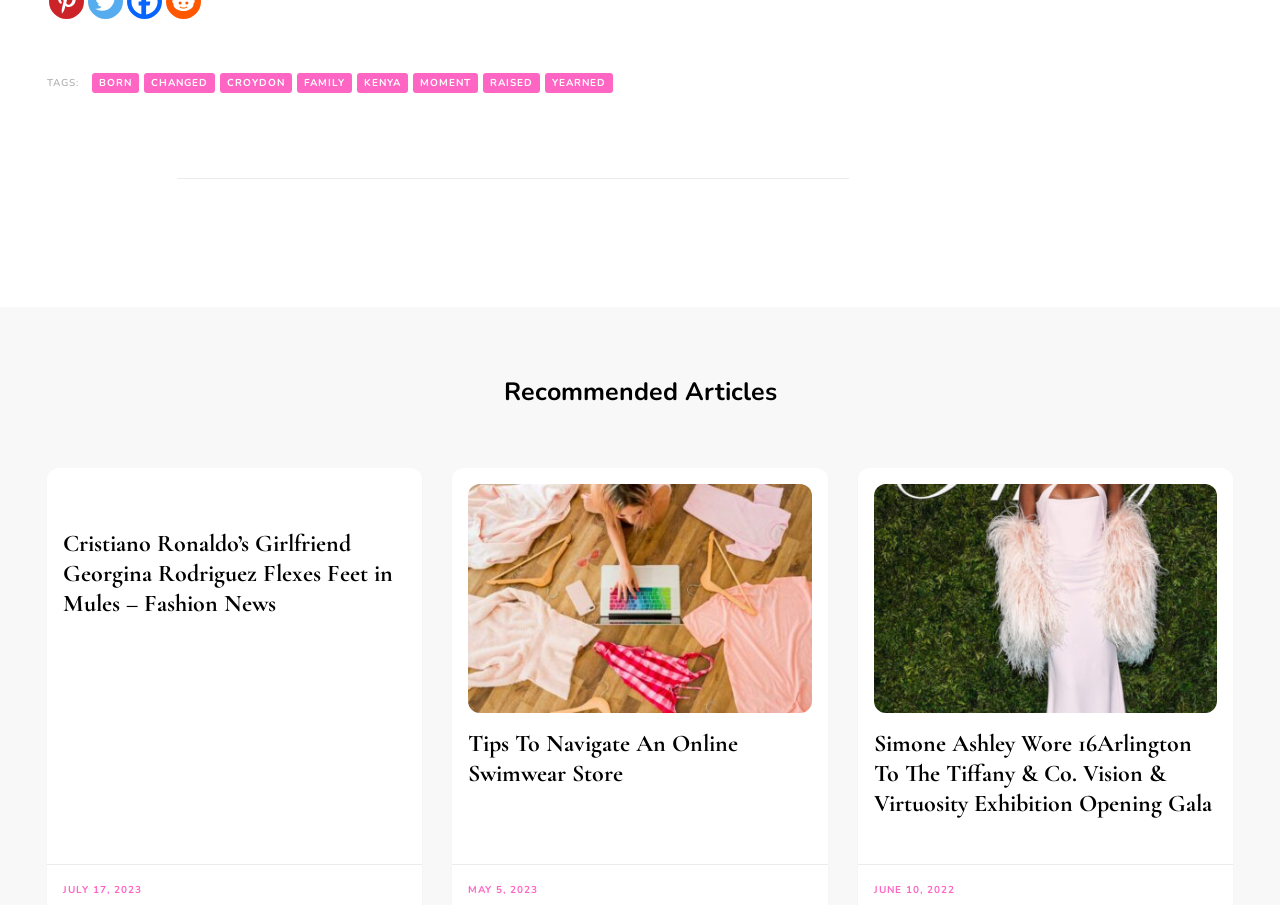Locate the UI element described by June 10, 2022June 10, 2022 in the provided webpage screenshot. Return the bounding box coordinates in the format (top-left x, top-left y, bottom-right x, bottom-right y), ensuring all values are between 0 and 1.

[0.683, 0.975, 0.746, 0.991]